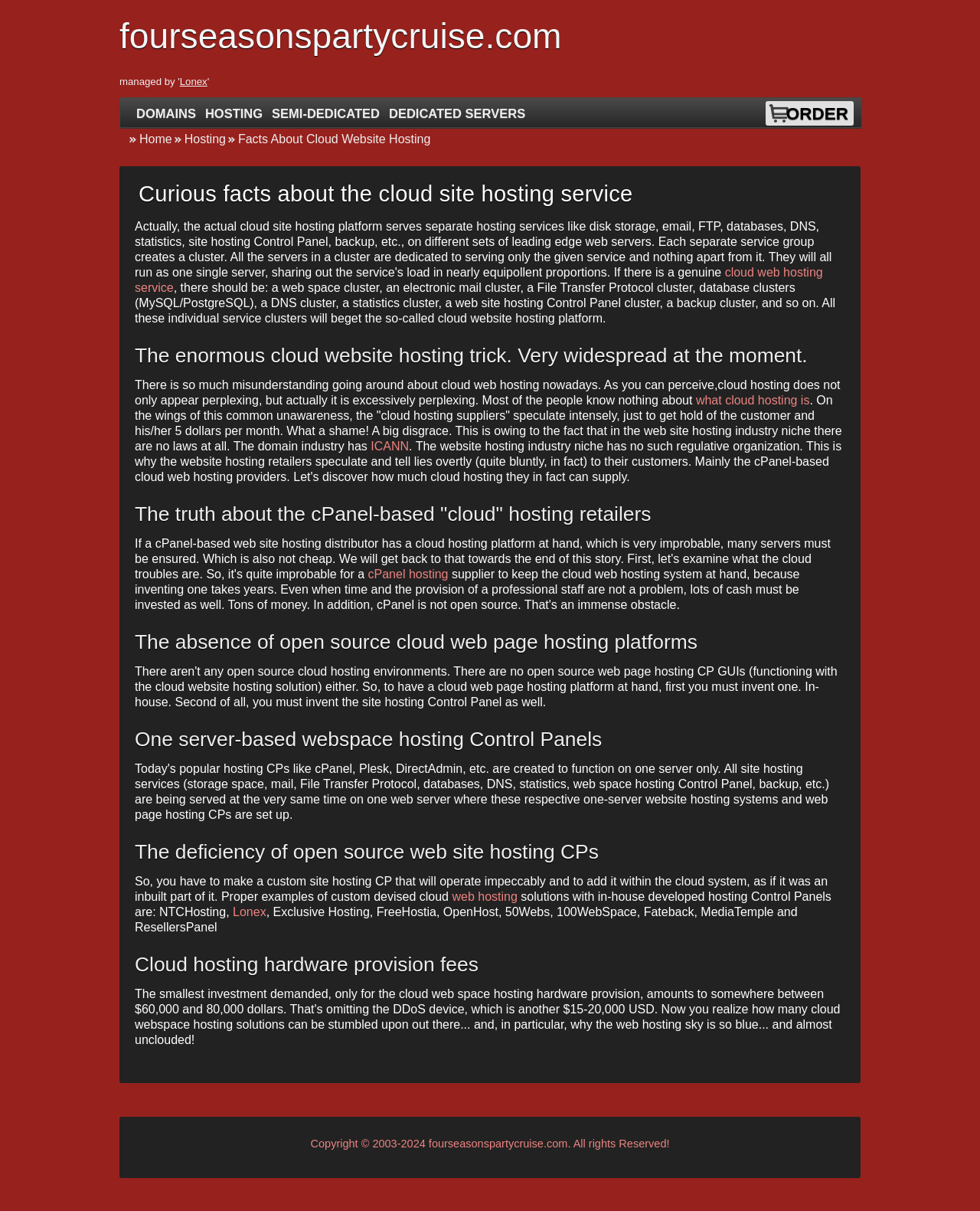Can you identify the bounding box coordinates of the clickable region needed to carry out this instruction: 'Go to the 'HOSTING' page'? The coordinates should be four float numbers within the range of 0 to 1, stated as [left, top, right, bottom].

[0.205, 0.087, 0.272, 0.101]